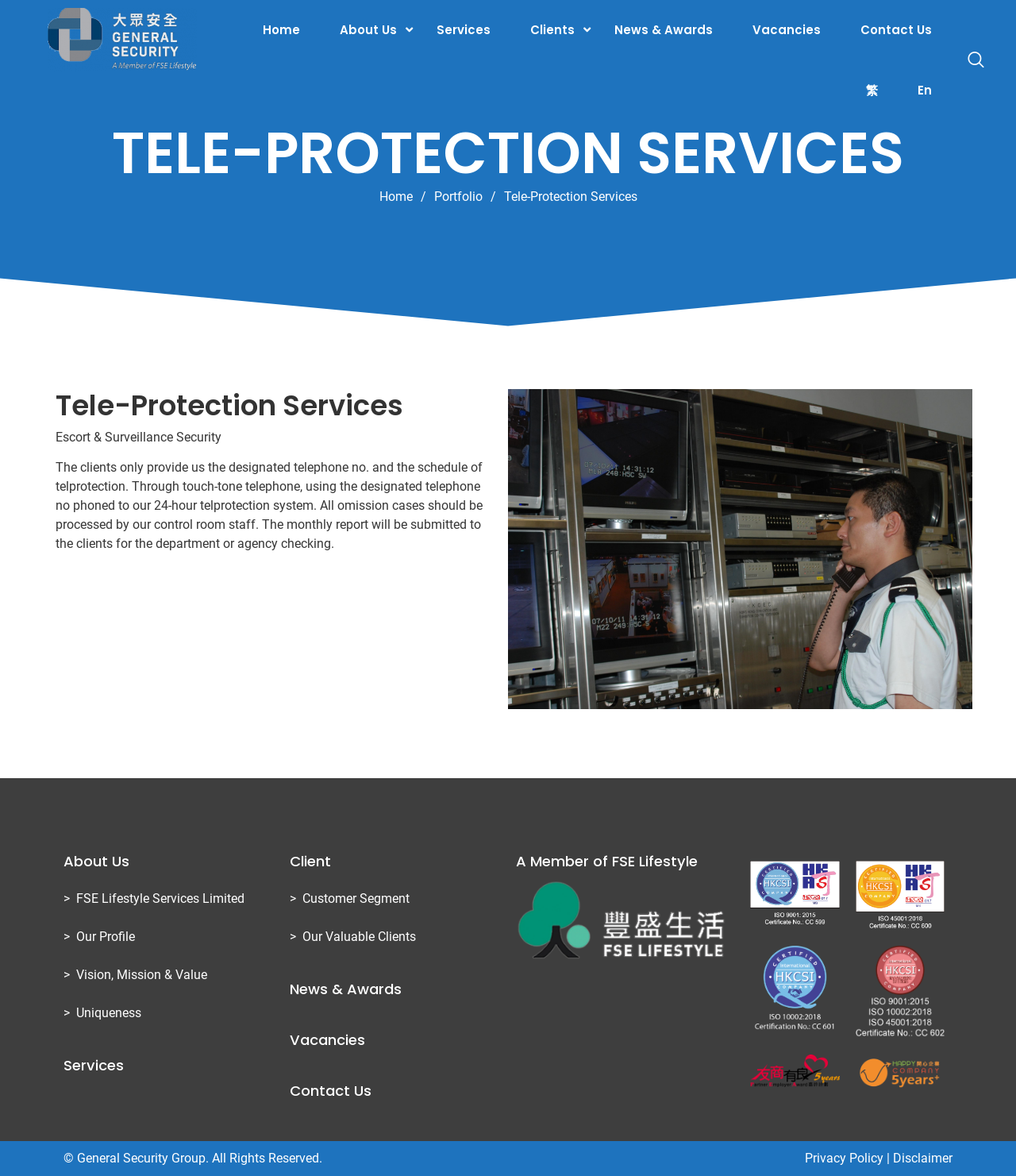Please determine the bounding box coordinates of the element to click in order to execute the following instruction: "Click the 'Home' link". The coordinates should be four float numbers between 0 and 1, specified as [left, top, right, bottom].

[0.255, 0.014, 0.299, 0.038]